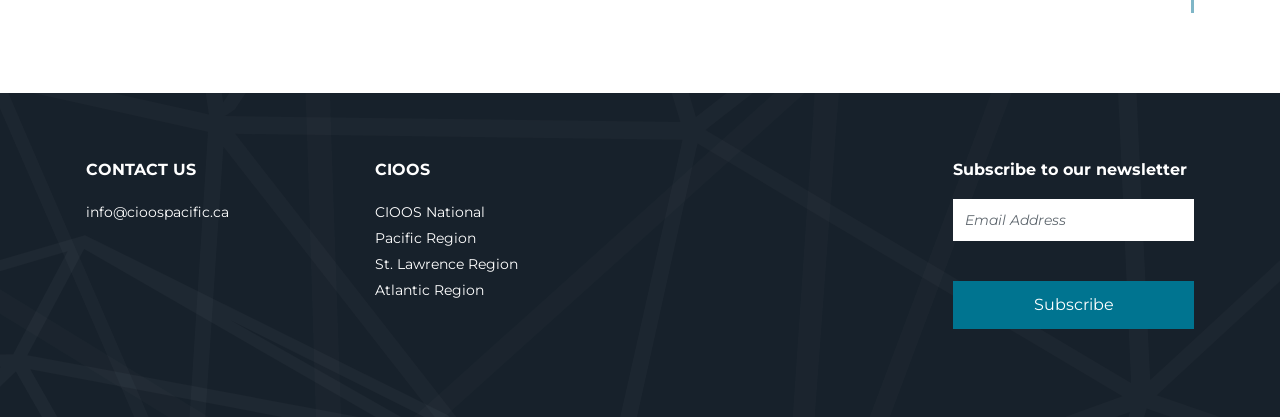Please provide a short answer using a single word or phrase for the question:
How many links are there in the top-left section?

1